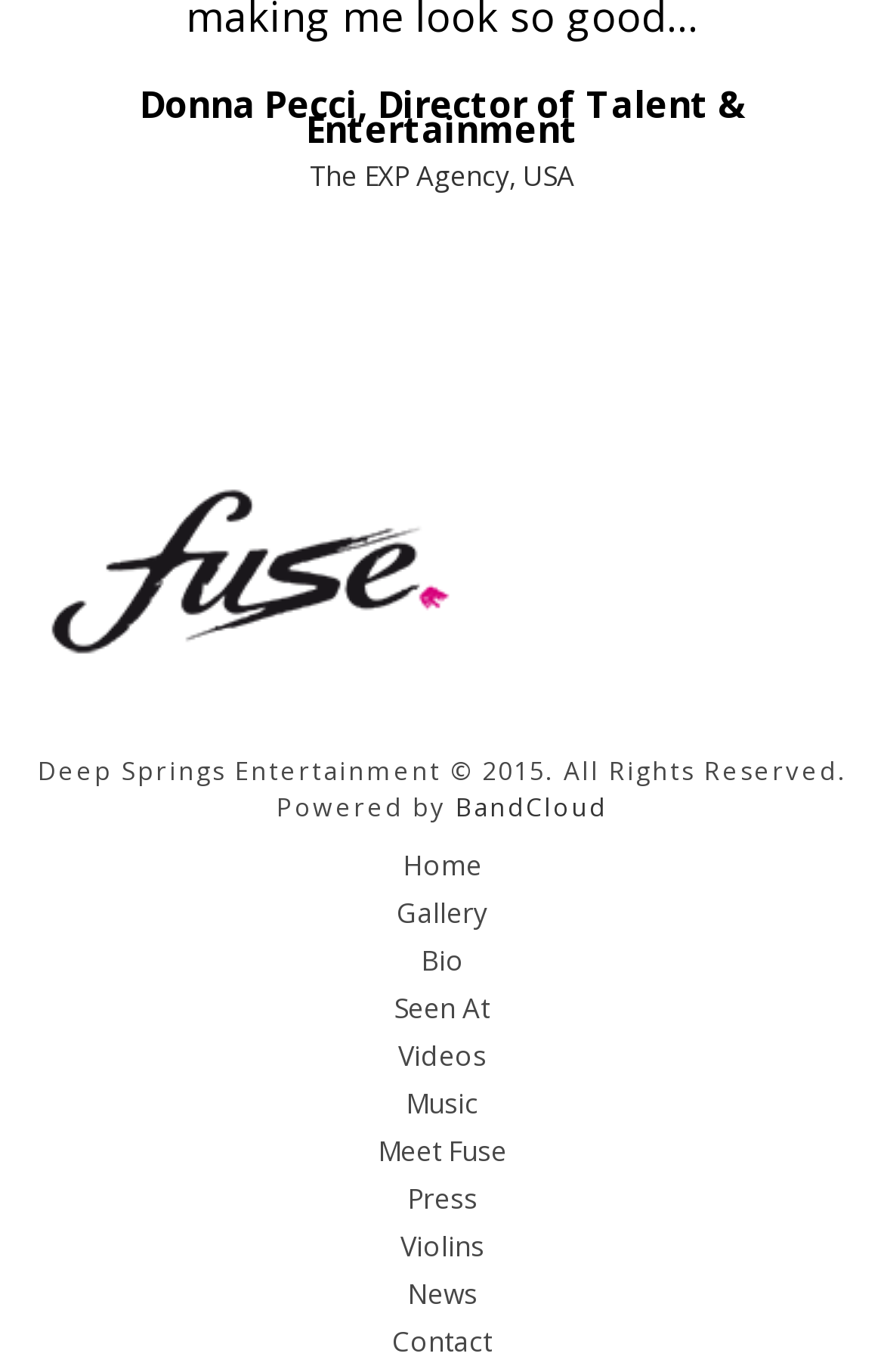How many navigation links are there?
Analyze the image and provide a thorough answer to the question.

The webpage contains a series of link elements with IDs from 133 to 143, which are navigation links. There are 13 of these links, including 'Home', 'Gallery', 'Bio', and others.